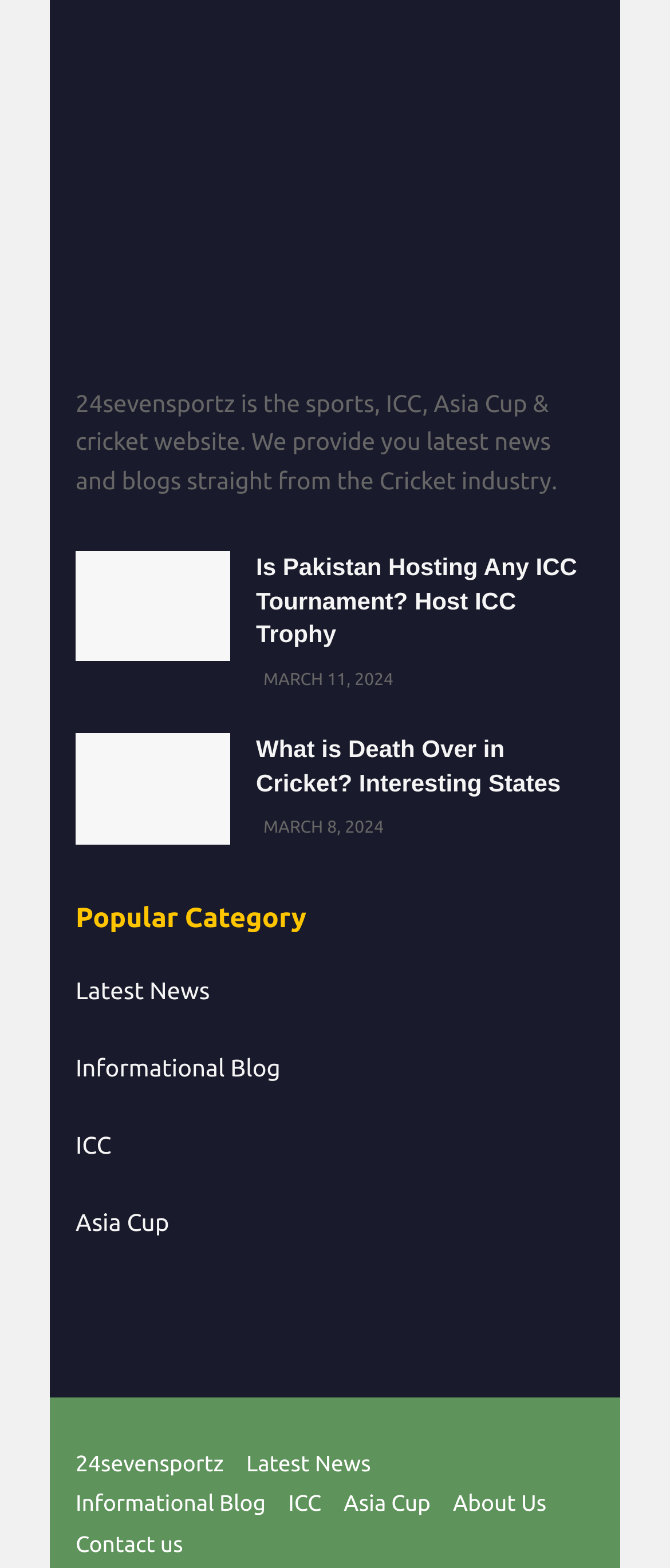What is the topic of the article dated March 8, 2024?
Look at the image and provide a detailed response to the question.

The topic of the article can be found by looking at the heading and link elements on the page. The heading 'What is Death Over in Cricket? Interesting States' is accompanied by a link with similar text, and is dated March 8, 2024.